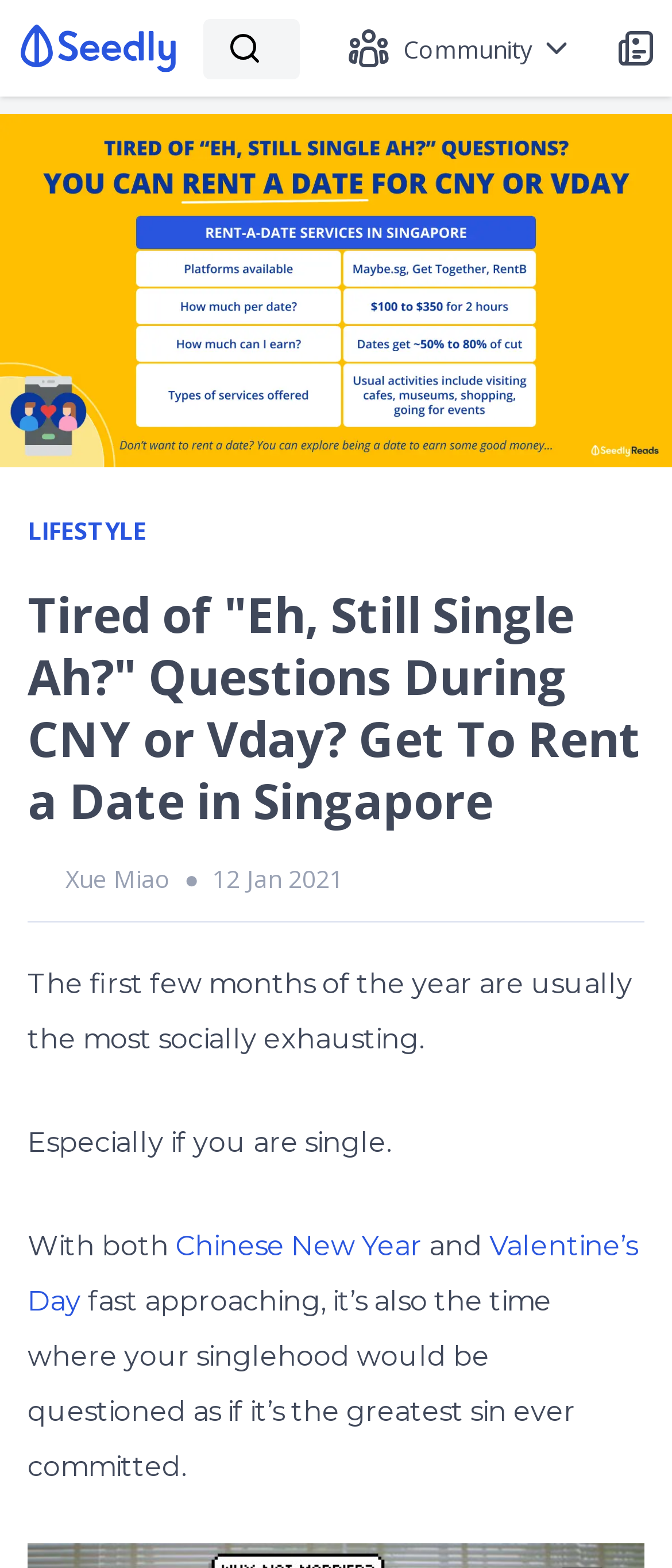What are the two festive seasons mentioned in the article?
Answer the question with a detailed and thorough explanation.

The article mentions that the first few months of the year are socially exhausting, especially for singles, and specifically mentions Chinese New Year and Valentine's Day as the two festive seasons that are fast approaching.